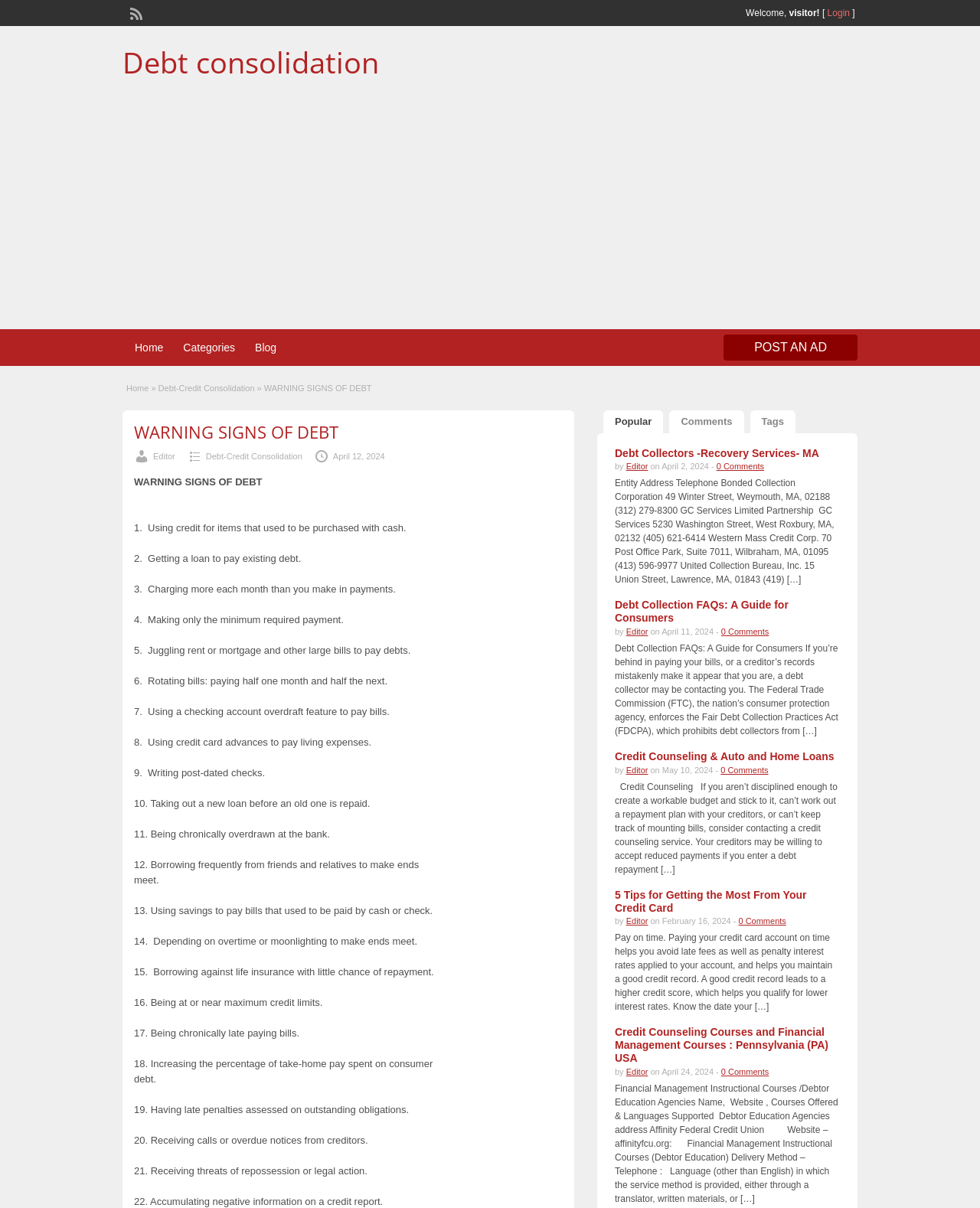Please determine the bounding box coordinates of the element to click on in order to accomplish the following task: "Click on the 'Home' link". Ensure the coordinates are four float numbers ranging from 0 to 1, i.e., [left, top, right, bottom].

[0.13, 0.279, 0.174, 0.296]